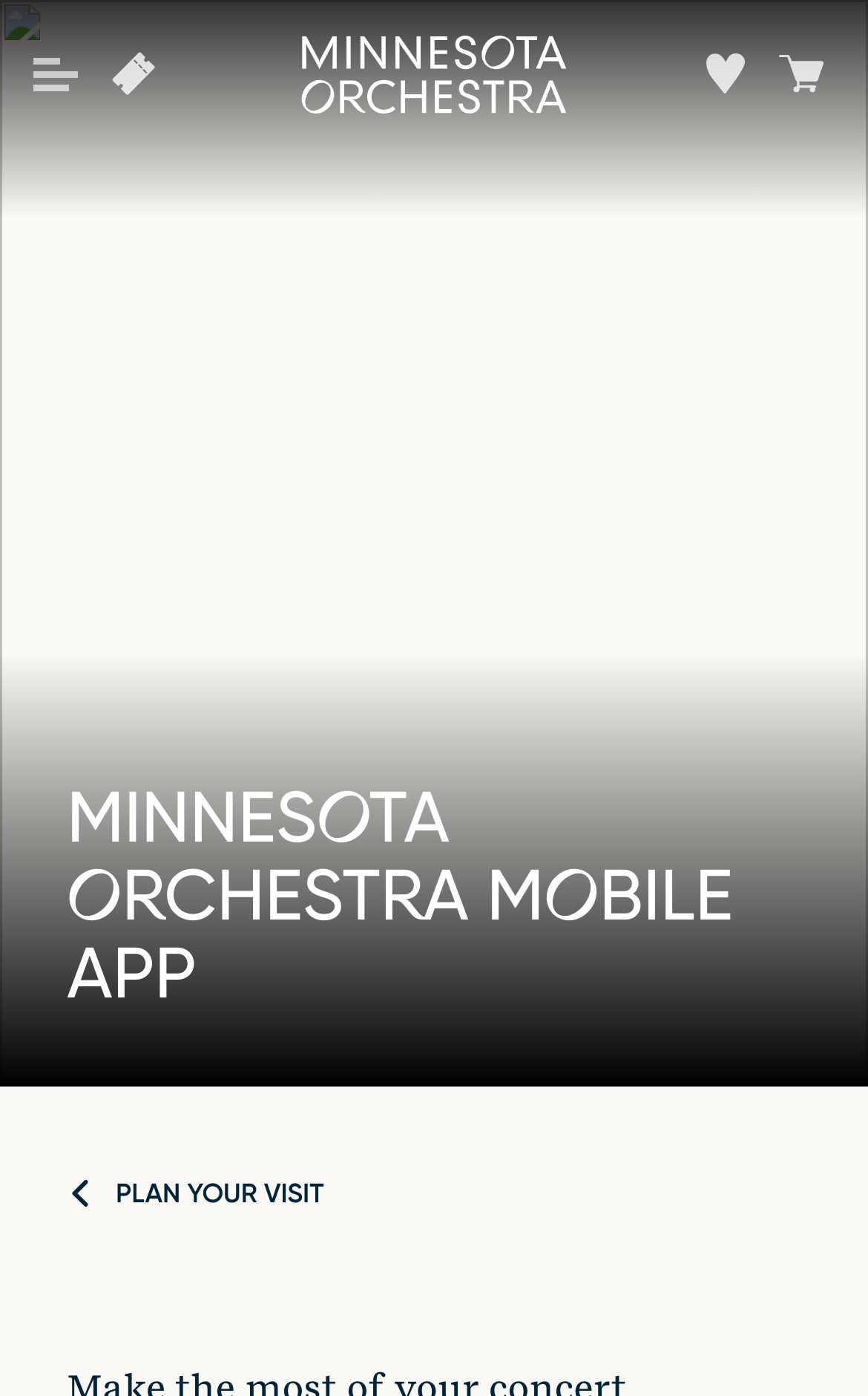Using the description "aria-label="Toggle nav"", predict the bounding box of the relevant HTML element.

[0.038, 0.041, 0.09, 0.065]